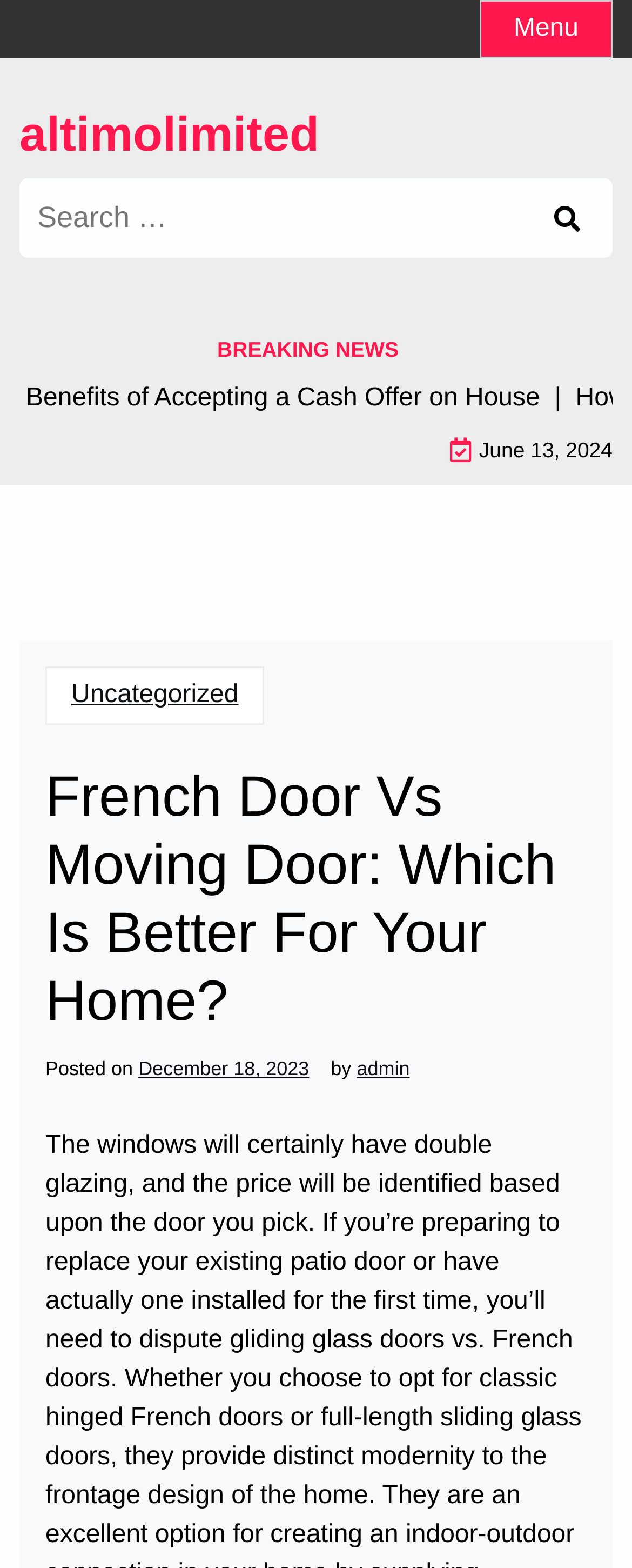Please answer the following question as detailed as possible based on the image: 
What is the category of the article 'French Door Vs Moving Door: Which Is Better For Your Home?'?

The category of the article can be found below the breaking news section, where it is written as 'Uncategorized'.